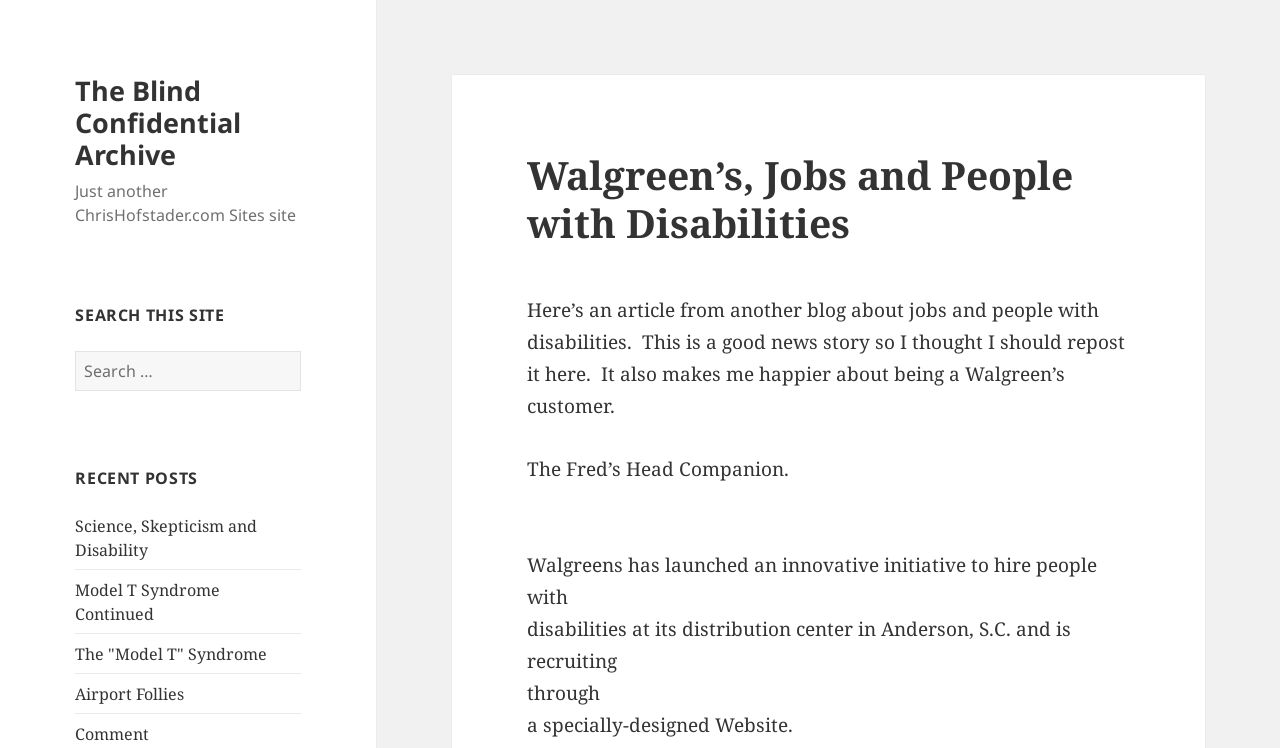What is the location of Walgreen's distribution center?
Using the visual information from the image, give a one-word or short-phrase answer.

Anderson, S.C.